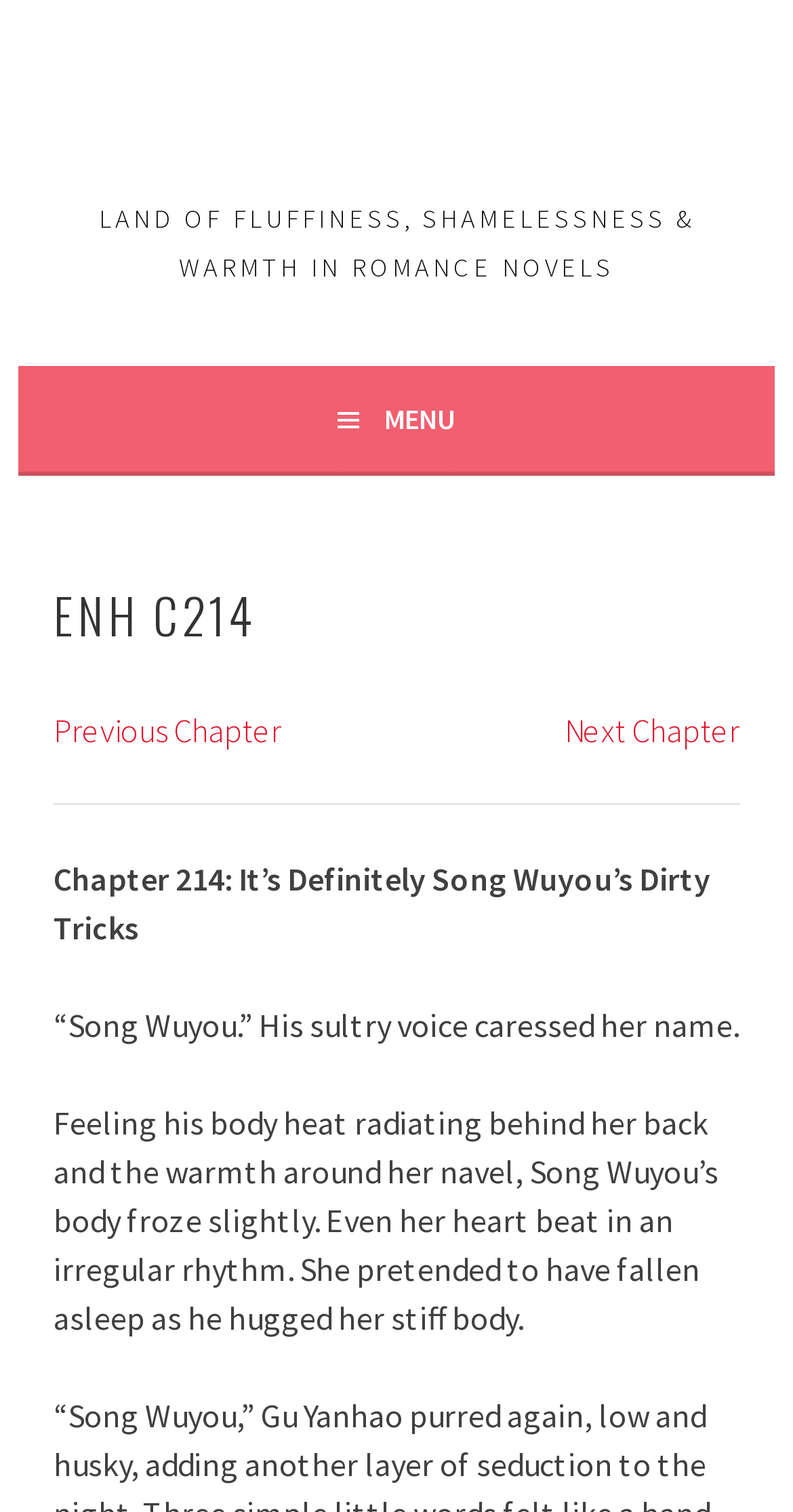Bounding box coordinates should be provided in the format (top-left x, top-left y, bottom-right x, bottom-right y) with all values between 0 and 1. Identify the bounding box for this UI element: Previous Chapter

[0.068, 0.469, 0.355, 0.496]